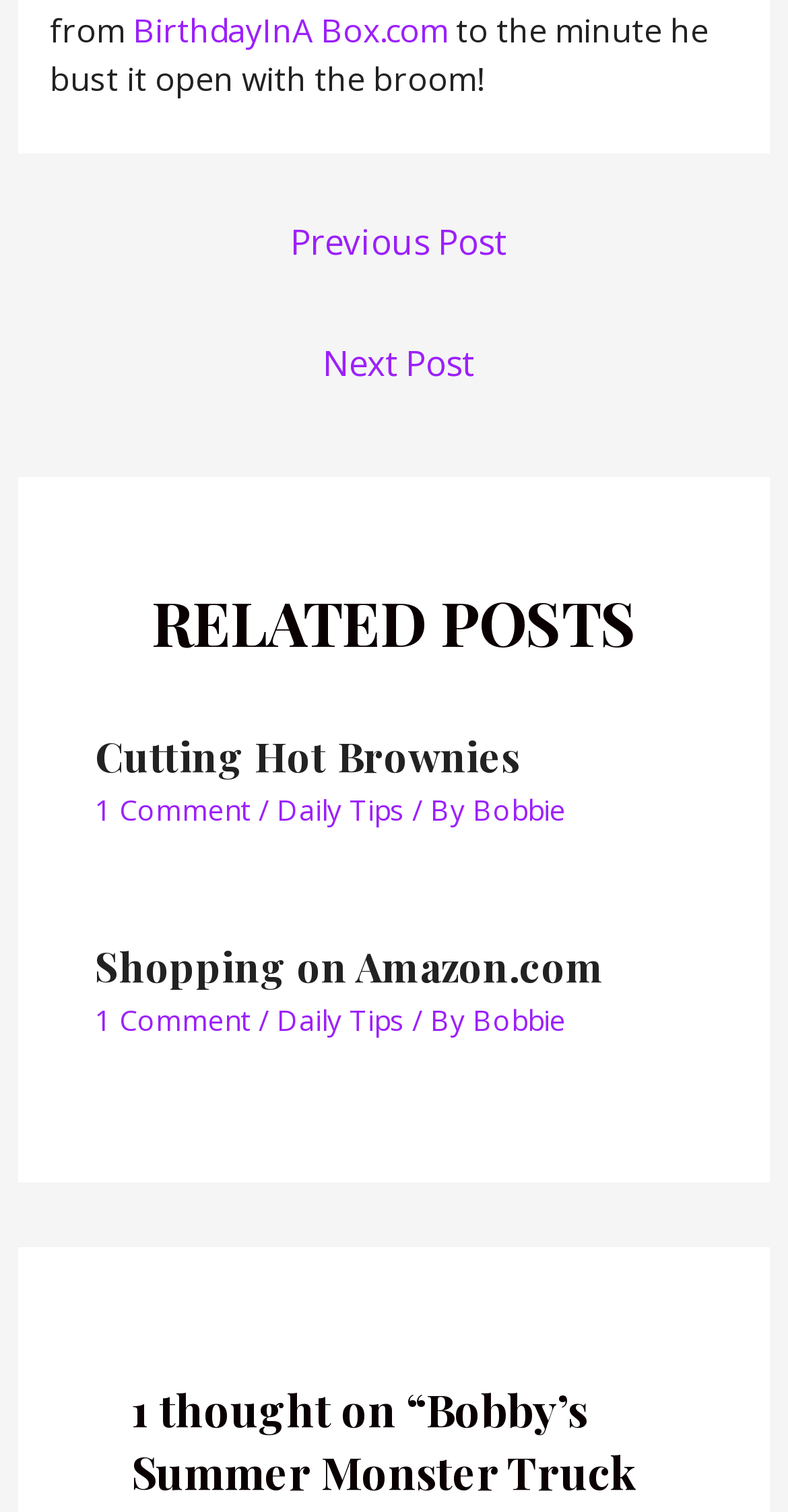What is the website's name?
Answer the question in a detailed and comprehensive manner.

The website's name is obtained from the link element with the text 'BirthdayInA Box.com' at the top of the webpage.